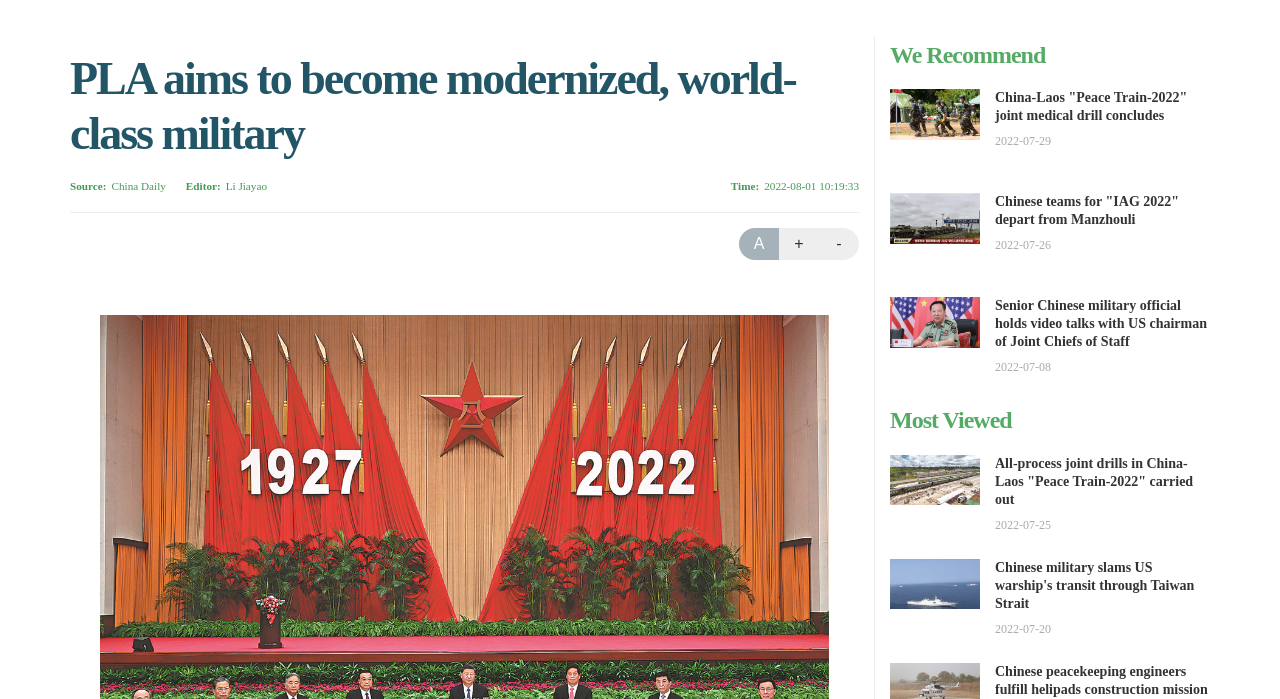Identify the bounding box for the UI element described as: "+". Ensure the coordinates are four float numbers between 0 and 1, formatted as [left, top, right, bottom].

[0.609, 0.326, 0.64, 0.371]